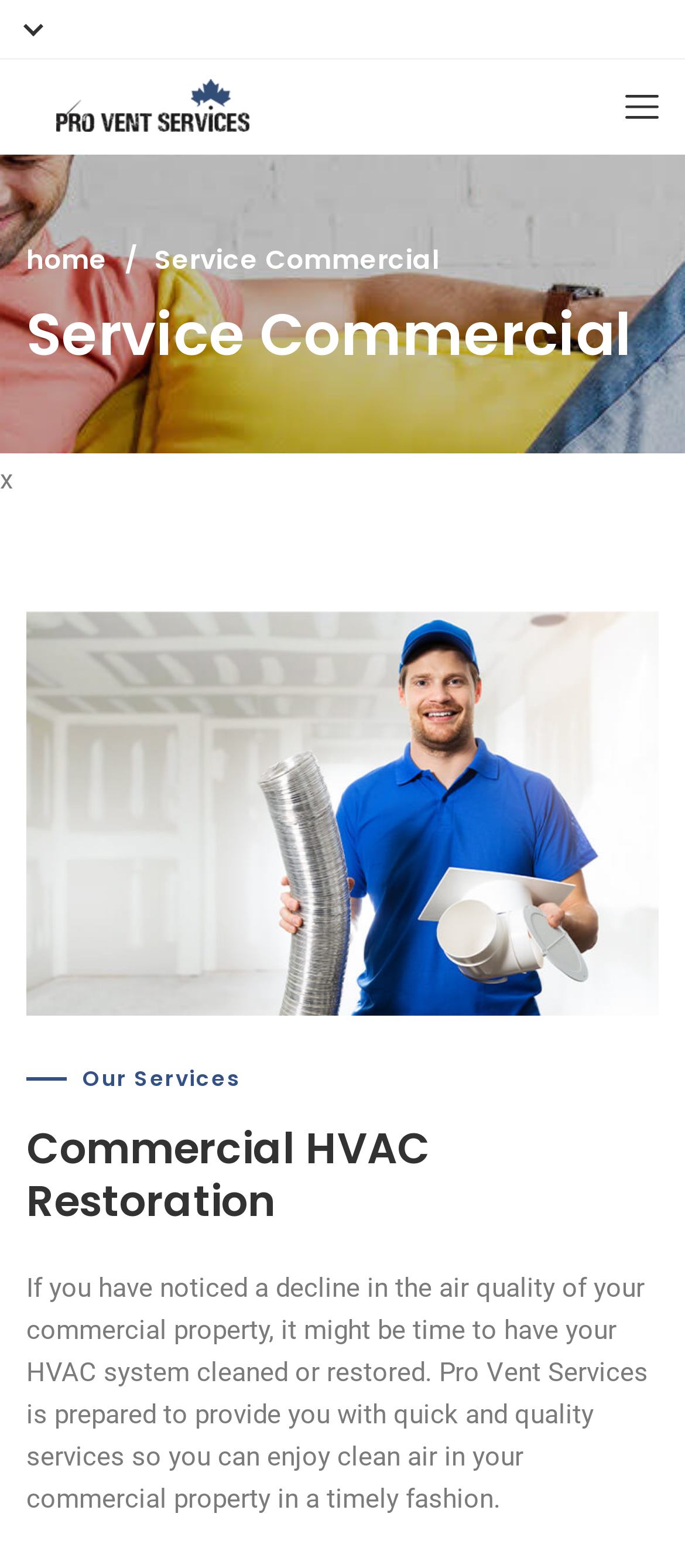Based on the element description: "alt="Sanitizex Logo"", identify the bounding box coordinates for this UI element. The coordinates must be four float numbers between 0 and 1, listed as [left, top, right, bottom].

[0.038, 0.05, 0.364, 0.086]